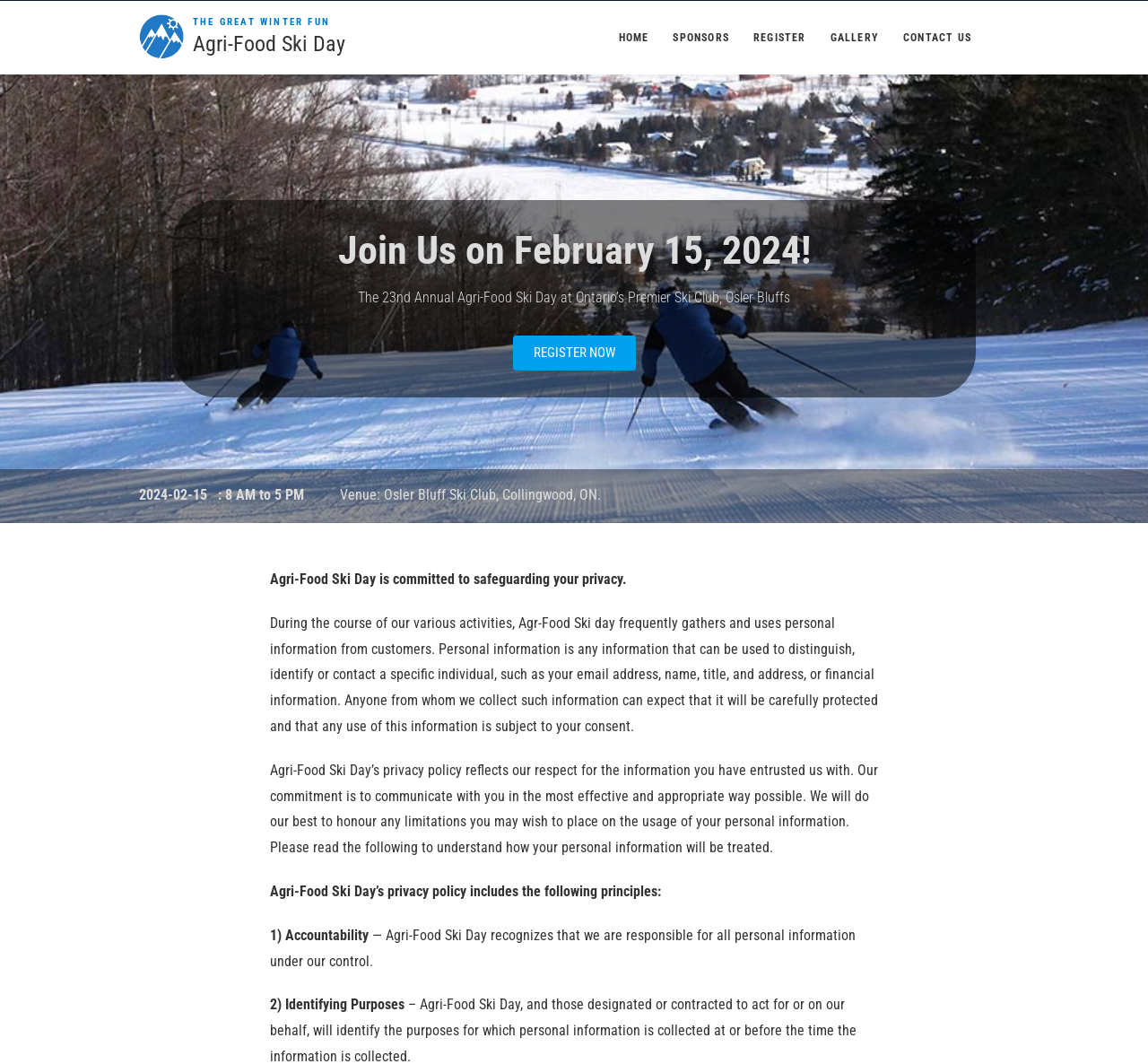Consider the image and give a detailed and elaborate answer to the question: 
What is the commitment of Agri-Food Ski Day regarding personal information?

The webpage states that Agri-Food Ski Day is committed to communicating with customers in the most effective and appropriate way possible and will honor any limitations customers may wish to place on the usage of their personal information.